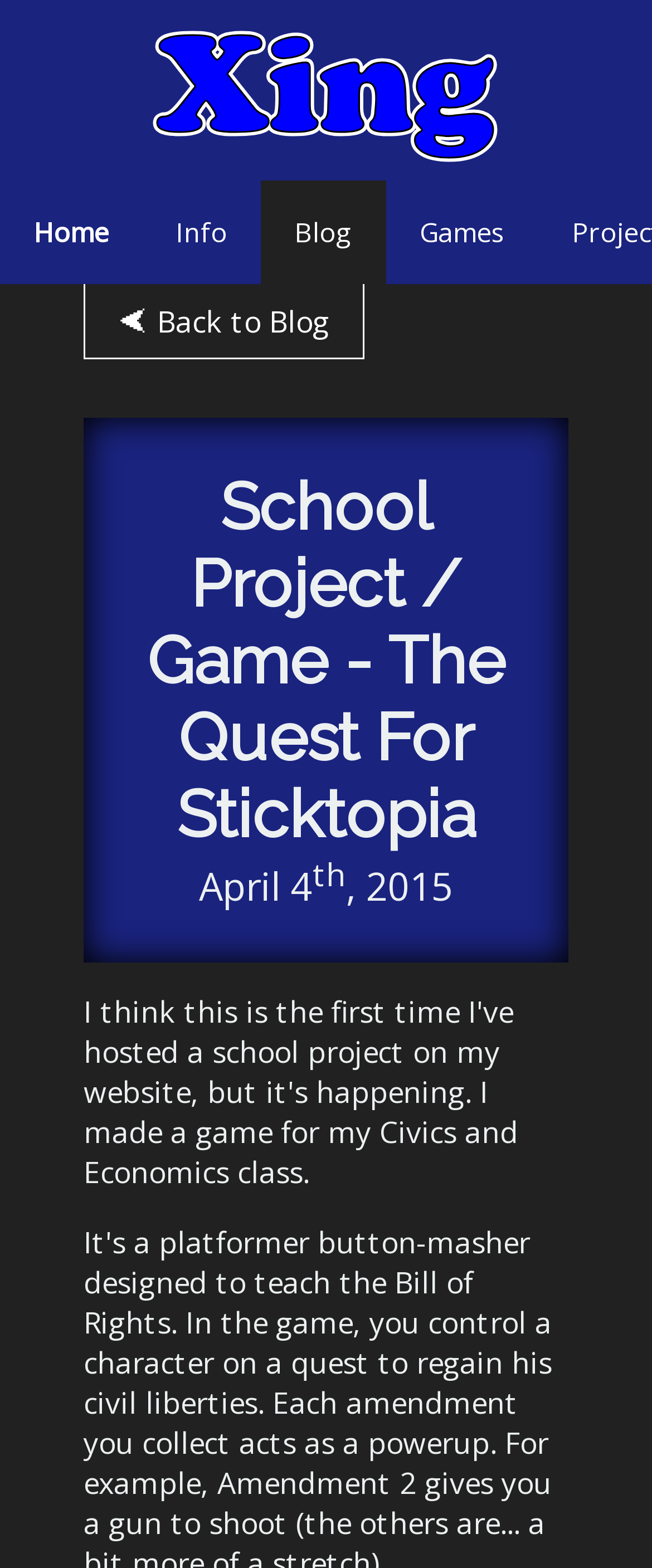Provide an in-depth caption for the webpage.

The webpage appears to be a personal website, specifically a blog post about a school project. At the top left of the page, there is a heading with the title "Xing Xing" and a link with the same text. Below this, there is a navigation menu with links to "Home", "Blog", and "Games".

The main content of the page is a blog post titled "School Project / Game - The Quest For Sticktopia", which is centered near the top of the page. The post is dated April 4, 2015, and this date is displayed in a time element below the title.

Above the blog post title, there is a link that says "⮜ Back to Blog", which is positioned to the left of the title. The blog post itself is not explicitly described in the accessibility tree, but it likely contains text and possibly images or other media.

Overall, the webpage has a simple layout with a clear hierarchy of elements, making it easy to navigate and read.